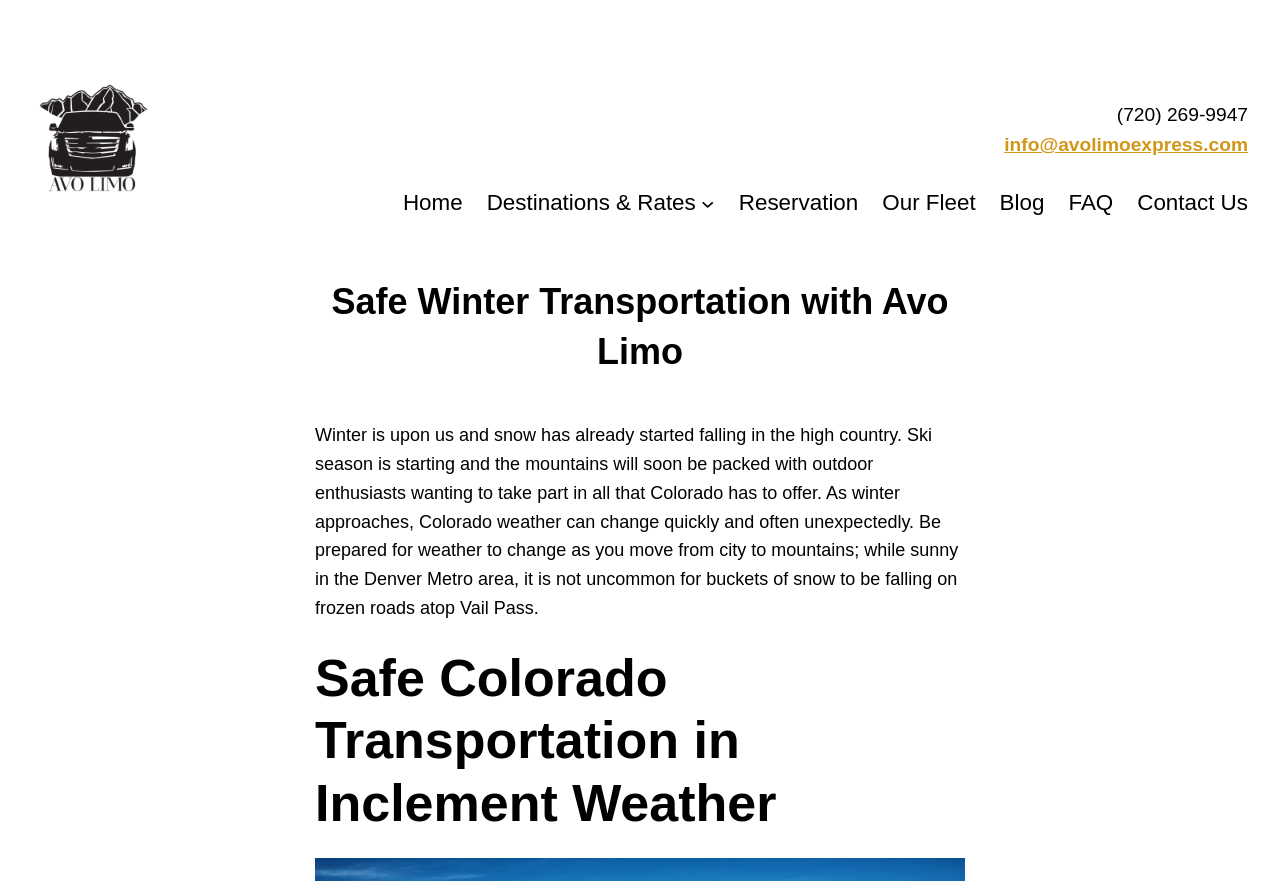Please determine the bounding box of the UI element that matches this description: Our Fleet. The coordinates should be given as (top-left x, top-left y, bottom-right x, bottom-right y), with all values between 0 and 1.

[0.689, 0.21, 0.762, 0.251]